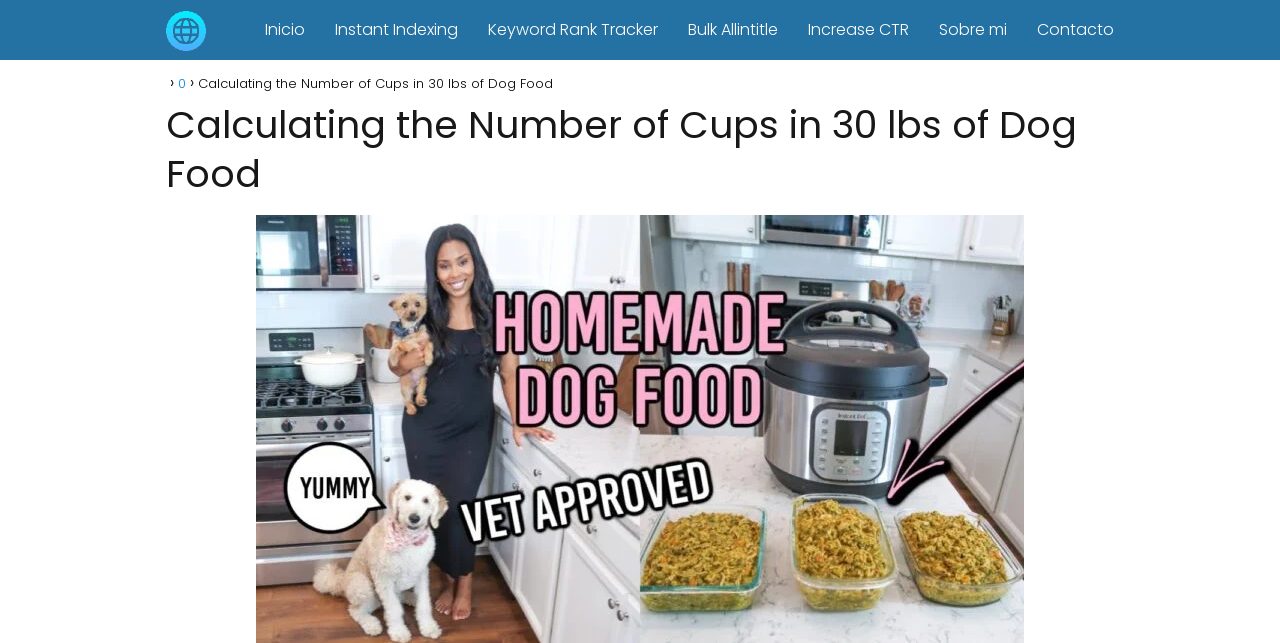Identify the bounding box coordinates for the UI element described by the following text: "Keyword Rank Tracker". Provide the coordinates as four float numbers between 0 and 1, in the format [left, top, right, bottom].

[0.381, 0.028, 0.514, 0.064]